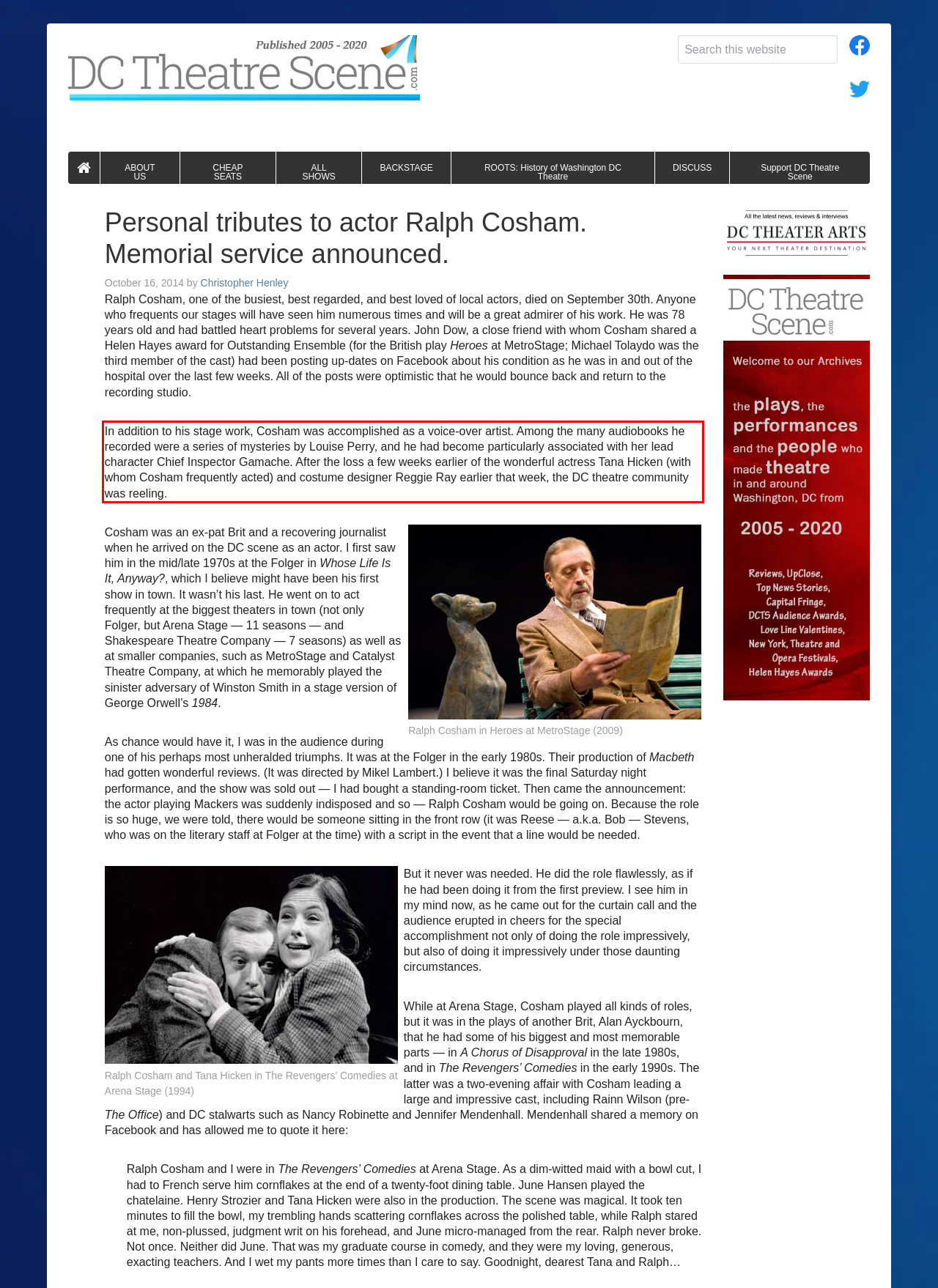You have a screenshot with a red rectangle around a UI element. Recognize and extract the text within this red bounding box using OCR.

In addition to his stage work, Cosham was accomplished as a voice-over artist. Among the many audiobooks he recorded were a series of mysteries by Louise Perry, and he had become particularly associated with her lead character Chief Inspector Gamache. After the loss a few weeks earlier of the wonderful actress Tana Hicken (with whom Cosham frequently acted) and costume designer Reggie Ray earlier that week, the DC theatre community was reeling.